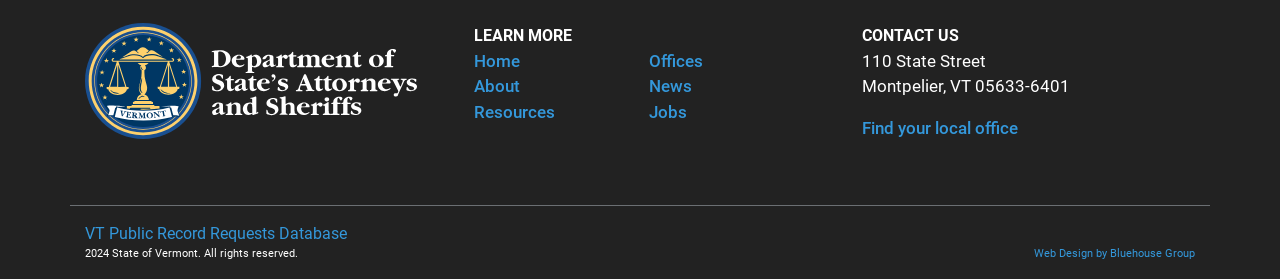Find the bounding box coordinates of the clickable area required to complete the following action: "Click on LEARN MORE".

[0.37, 0.093, 0.446, 0.161]